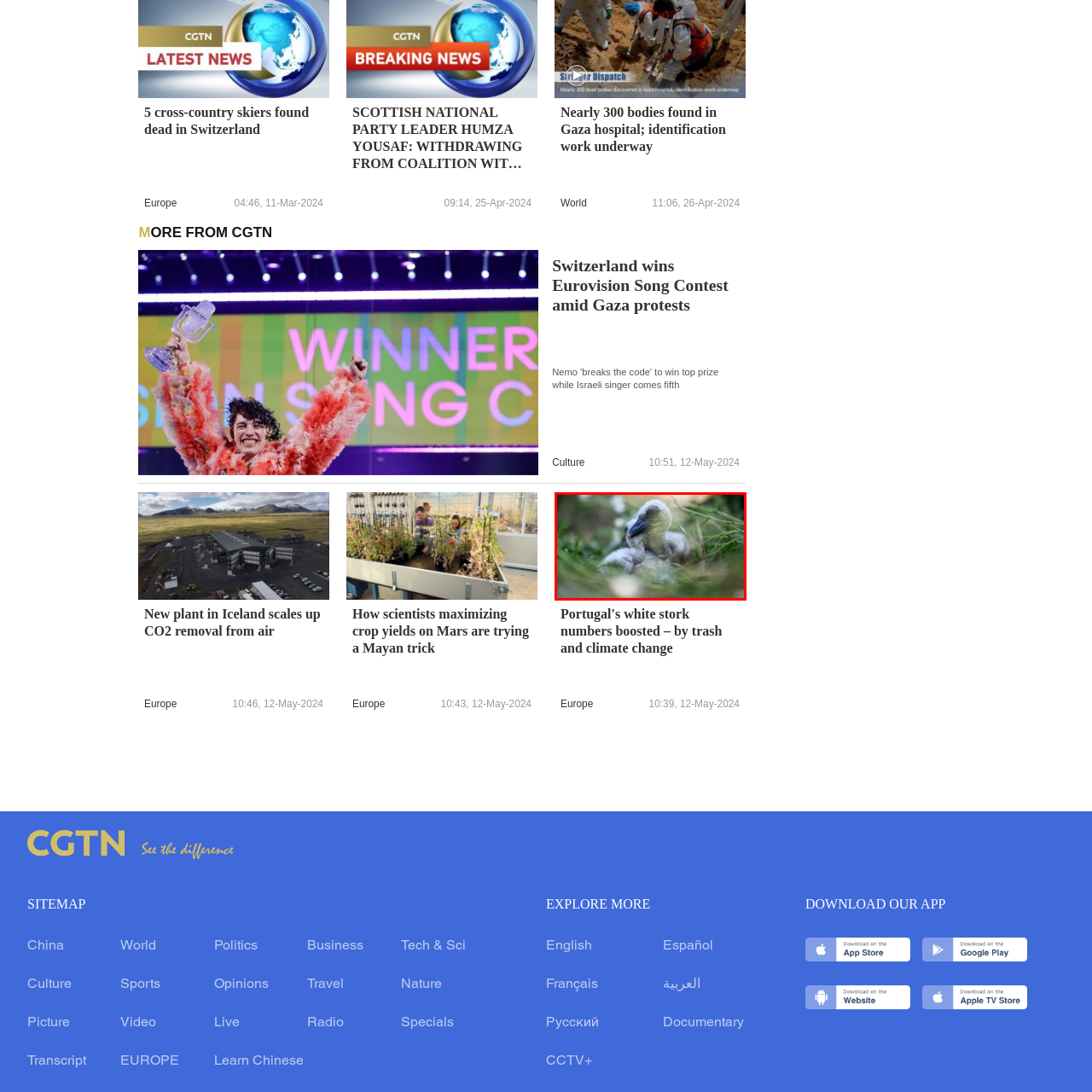Generate a detailed caption for the content inside the red bounding box.

The image depicts a pair of young white storks nestled together in a natural setting. Their downy feathers are a soft gray, blending harmoniously with the surrounding greenery. The storks are in a relaxed pose, suggesting a close bond as they rest, possibly under the care of their parent. This tender scene exemplifies the nurturing nature of wildlife, highlighting the theme of conservation reflected in the article titled "Portugal's white stork numbers boosted – by trash and climate change," which discusses the impact of environmental changes on stork populations.